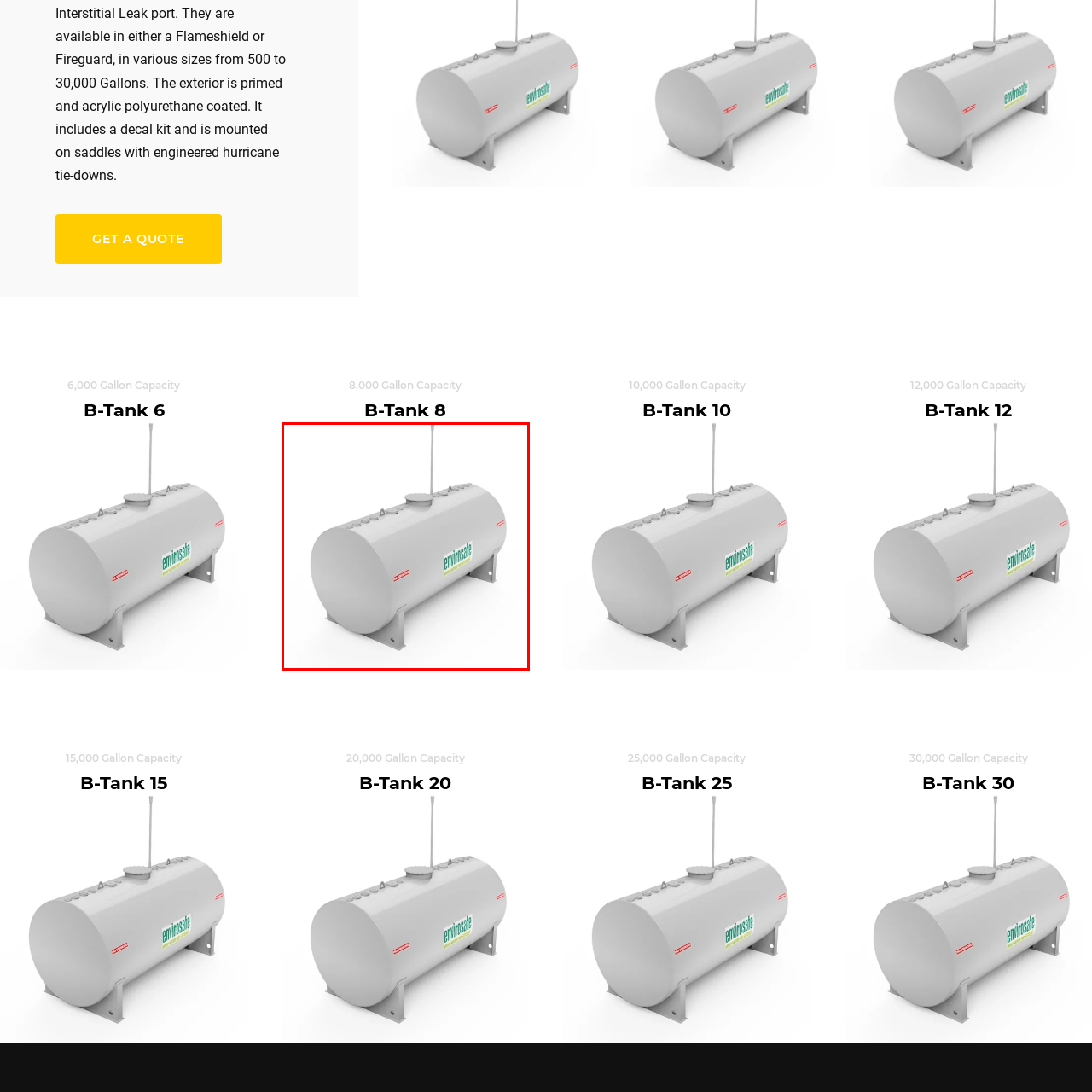What color is the graphic on the fuel tank?  
Carefully review the image highlighted by the red outline and respond with a comprehensive answer based on the image's content.

The caption describes the graphic on the fuel tank as 'appealing green', indicating that the graphic is prominently displayed in a green color.